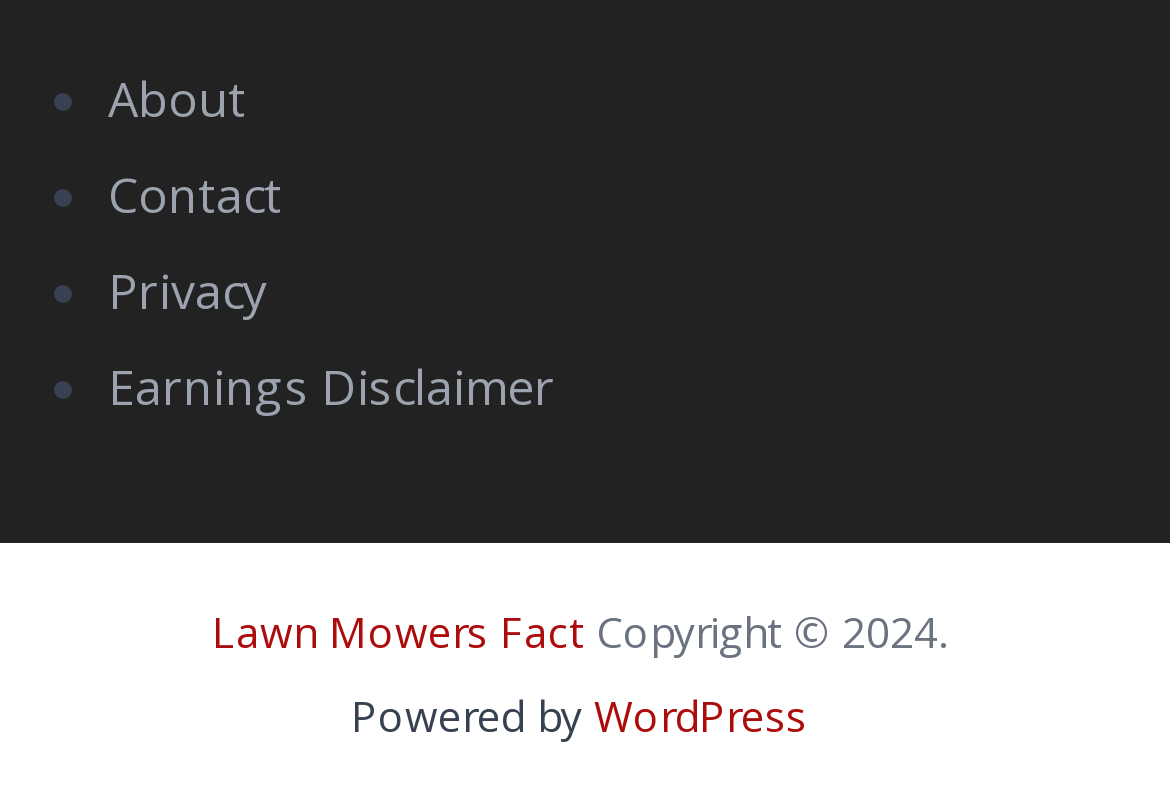What is the copyright year?
Answer the question with a detailed and thorough explanation.

I looked at the copyright section at the bottom of the page and found the year '2024' next to the copyright symbol.